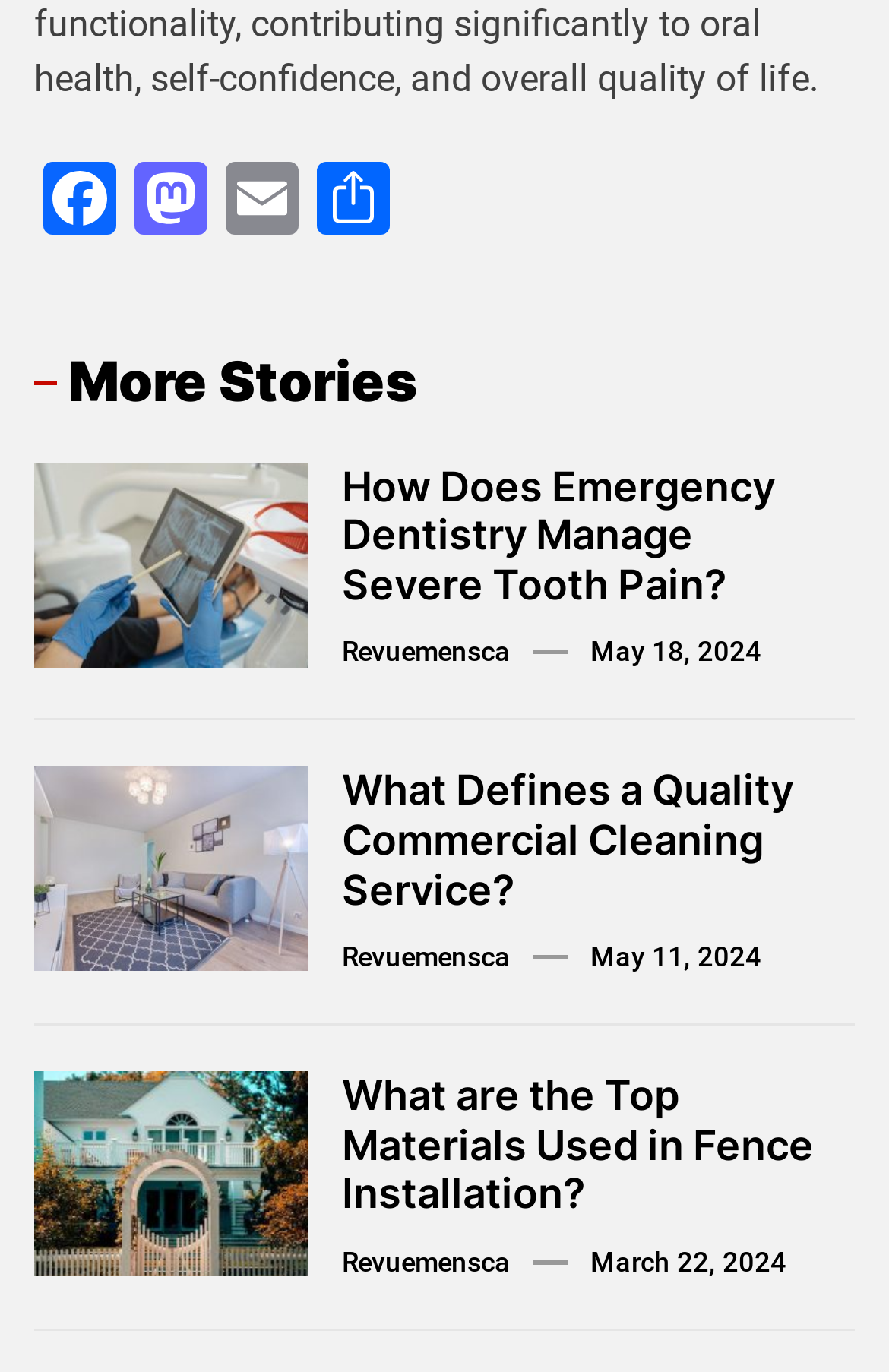Provide the bounding box coordinates of the HTML element this sentence describes: "Romain Grosjean". The bounding box coordinates consist of four float numbers between 0 and 1, i.e., [left, top, right, bottom].

None